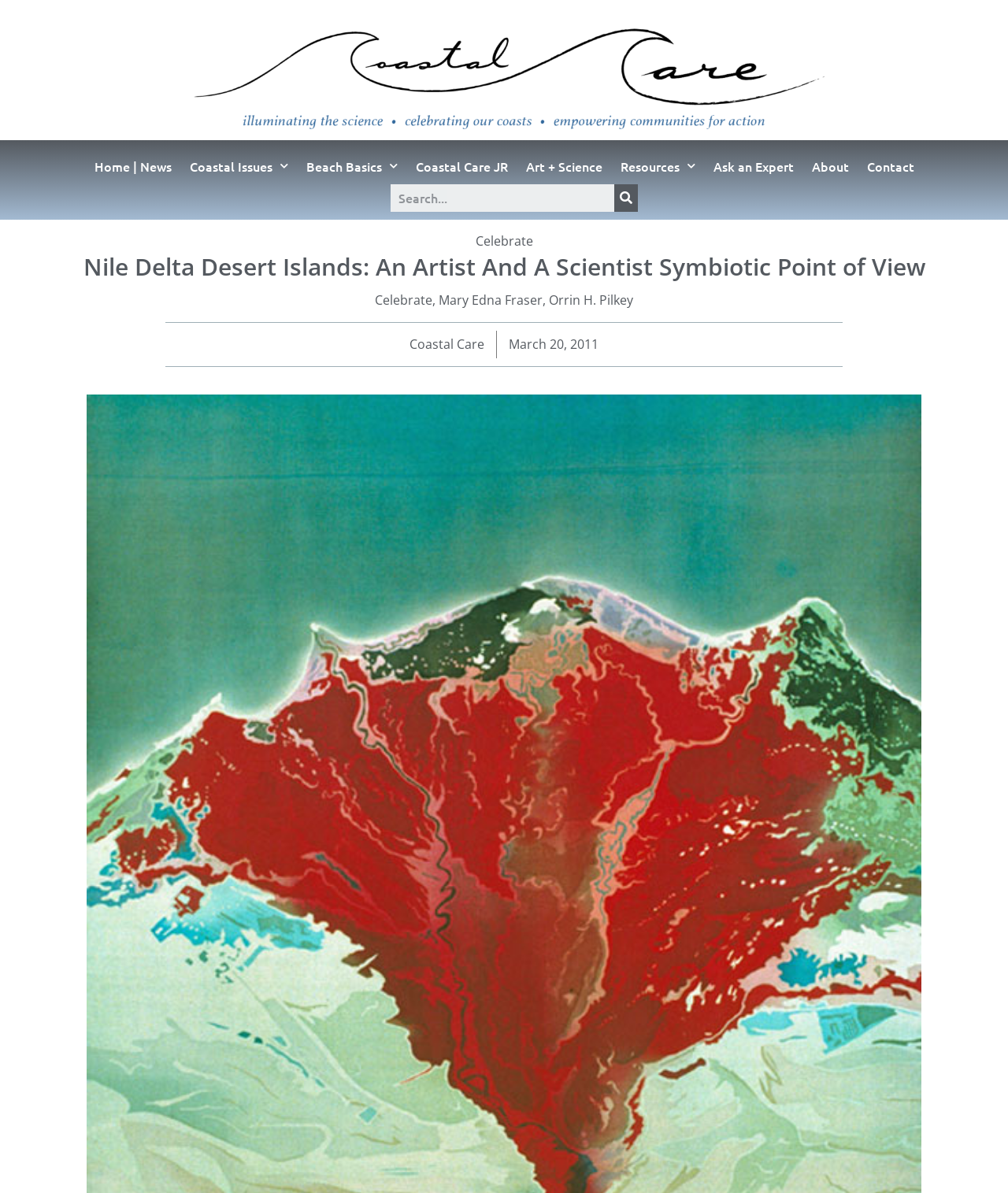What is the name of the website?
Please craft a detailed and exhaustive response to the question.

I found the answer by looking at the links on the webpage, specifically the one that says 'Coastal Care'. This link is likely to be the name of the website because it is mentioned at the top of the webpage and is a prominent link.